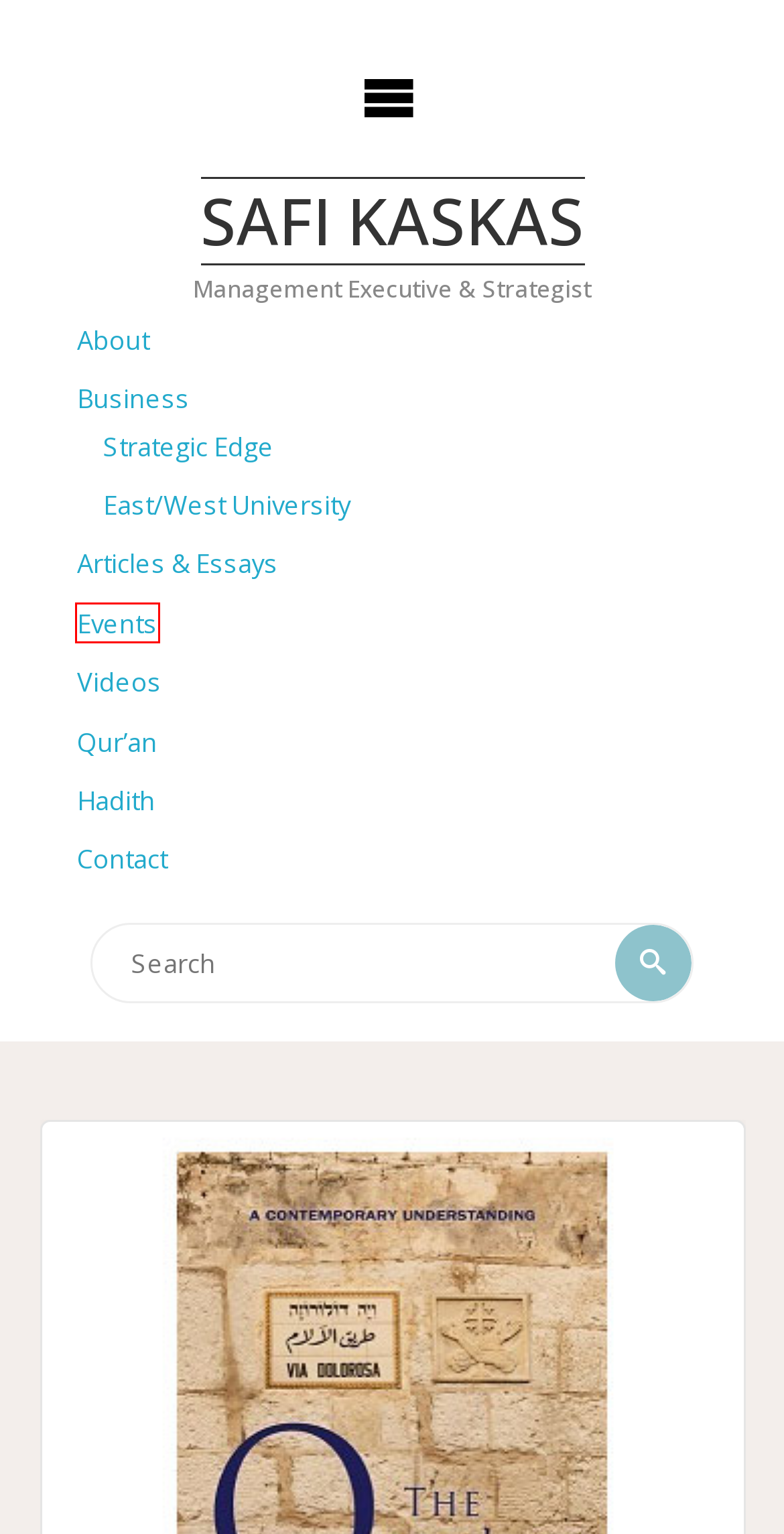Given a webpage screenshot with a red bounding box around a UI element, choose the webpage description that best matches the new webpage after clicking the element within the bounding box. Here are the candidates:
A. East/West University – Safi Kaskas
B. Safi Kaskas – Management Executive & Strategist
C. About – Safi Kaskas
D. Strategic Edge – Safi Kaskas
E. Videos – Safi Kaskas
F. Business – Safi Kaskas
G. Hadith – Safi Kaskas
H. Events – Safi Kaskas

H